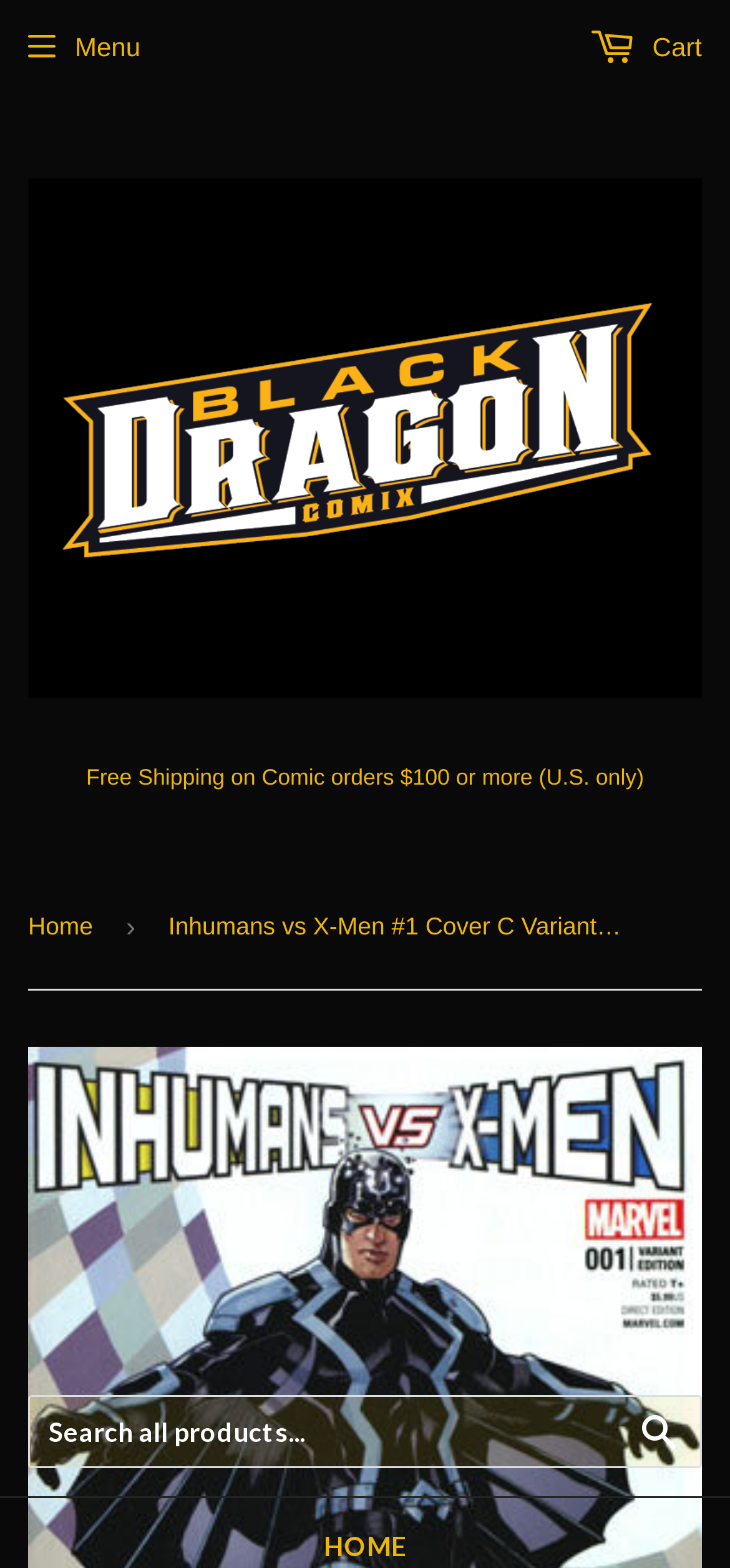Determine the webpage's heading and output its text content.

INHUMANS VS X-MEN #1 COVER C VARIANT TERRY DODSON INHUMANS COVER